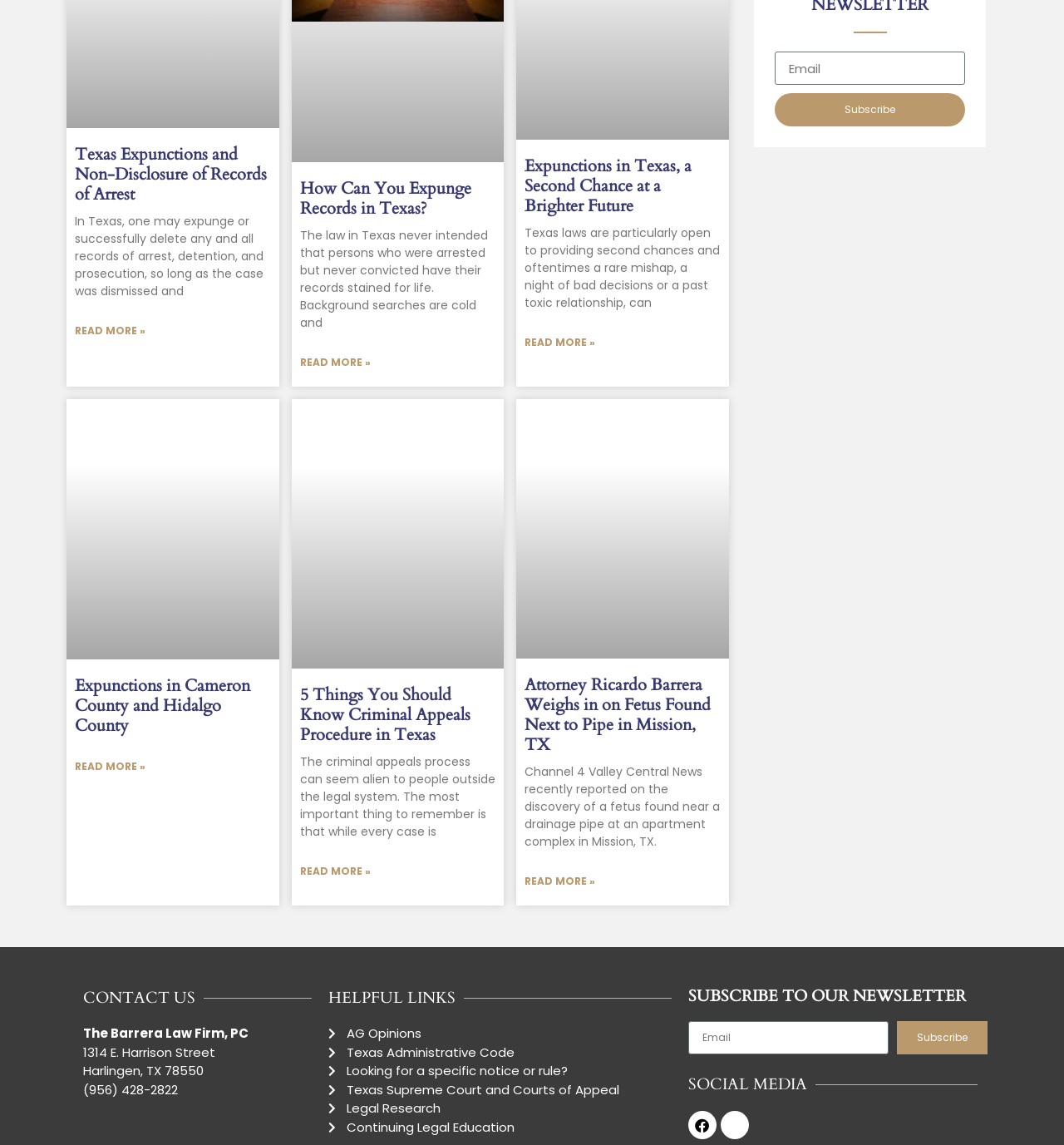Please find the bounding box coordinates of the clickable region needed to complete the following instruction: "Subscribe to the newsletter". The bounding box coordinates must consist of four float numbers between 0 and 1, i.e., [left, top, right, bottom].

[0.728, 0.082, 0.907, 0.111]